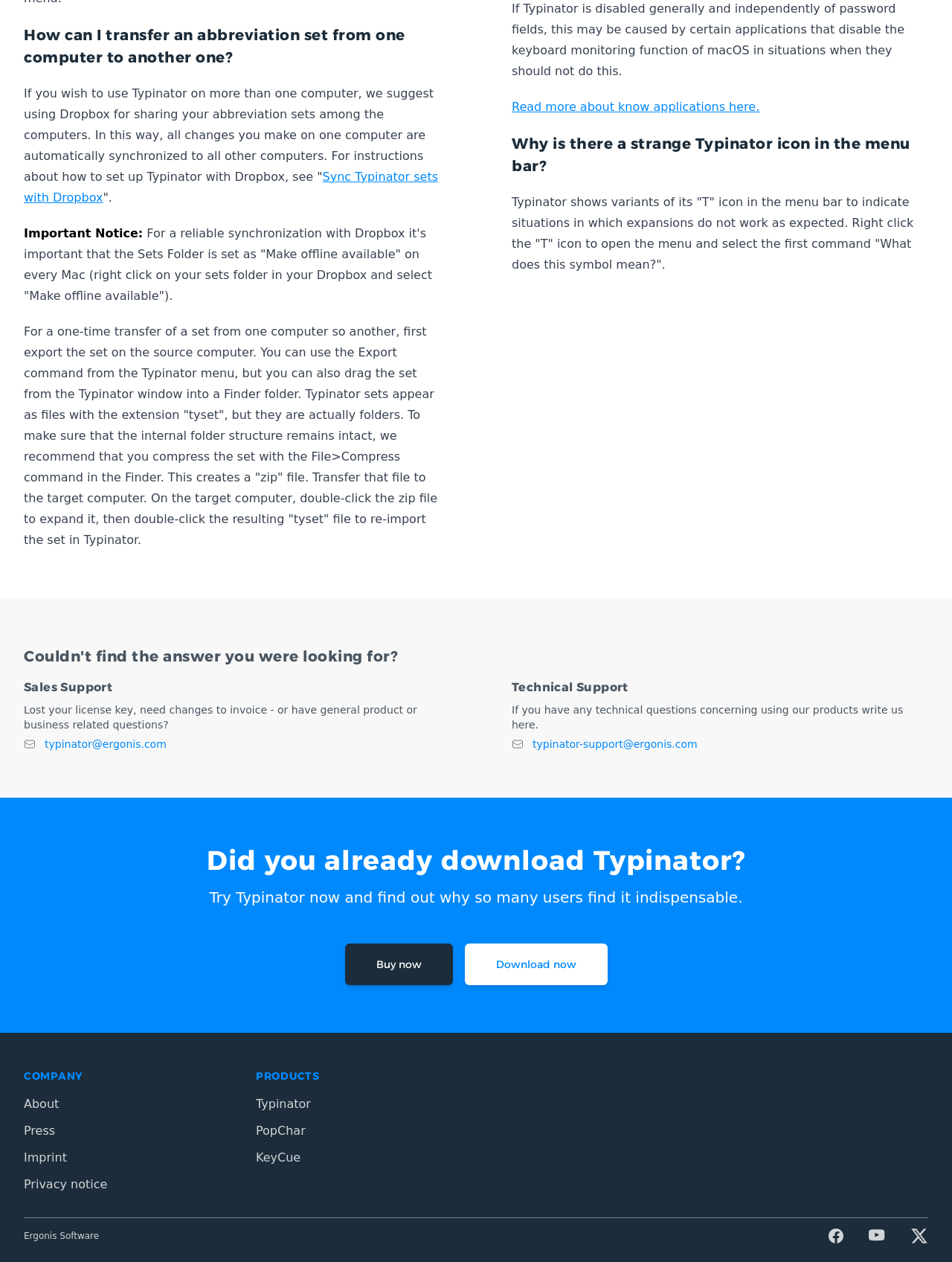Identify the bounding box coordinates of the region that should be clicked to execute the following instruction: "Click the 'Download now' link".

[0.488, 0.748, 0.638, 0.781]